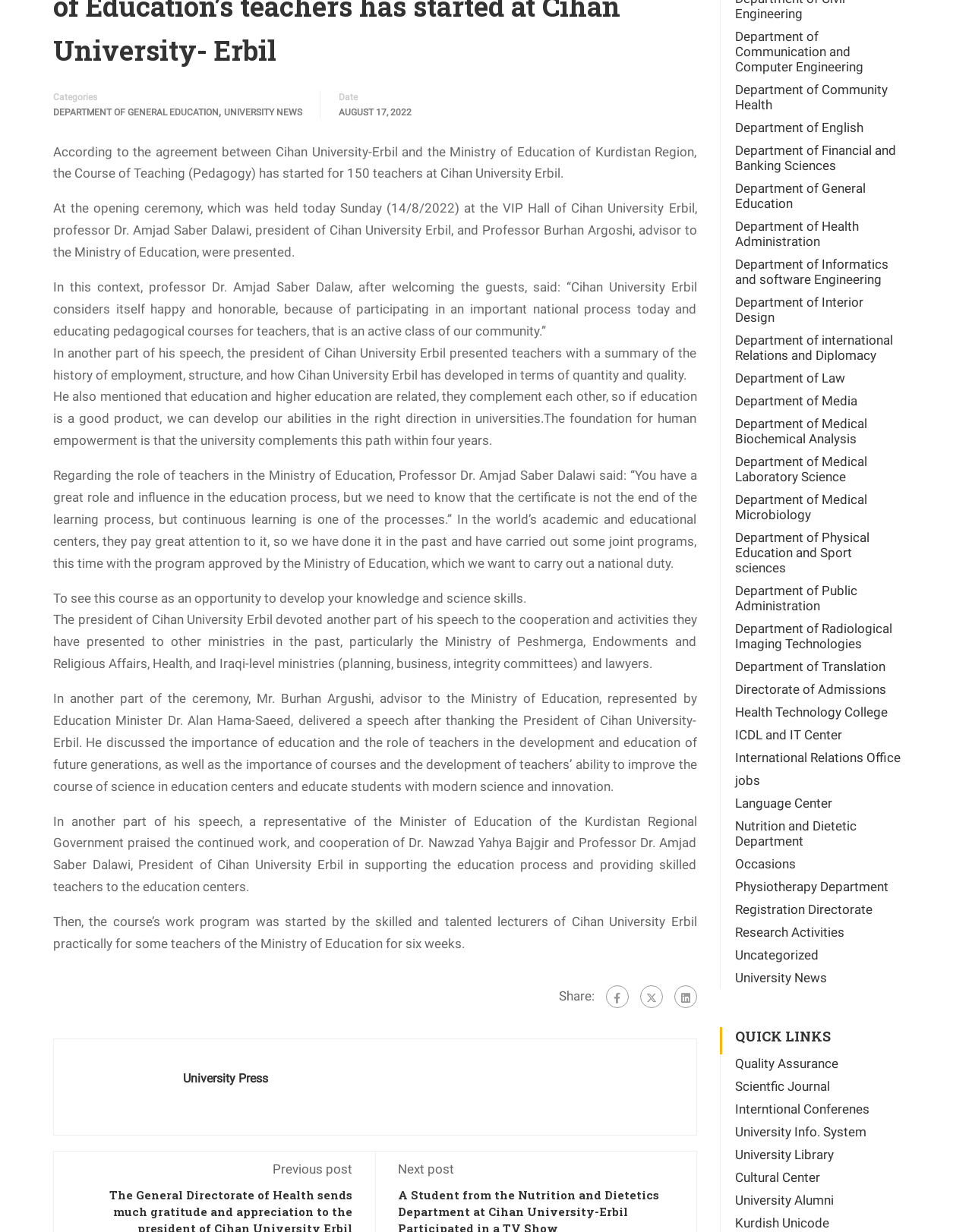Select the bounding box coordinates of the element I need to click to carry out the following instruction: "Go to the University Press".

[0.188, 0.87, 0.276, 0.882]